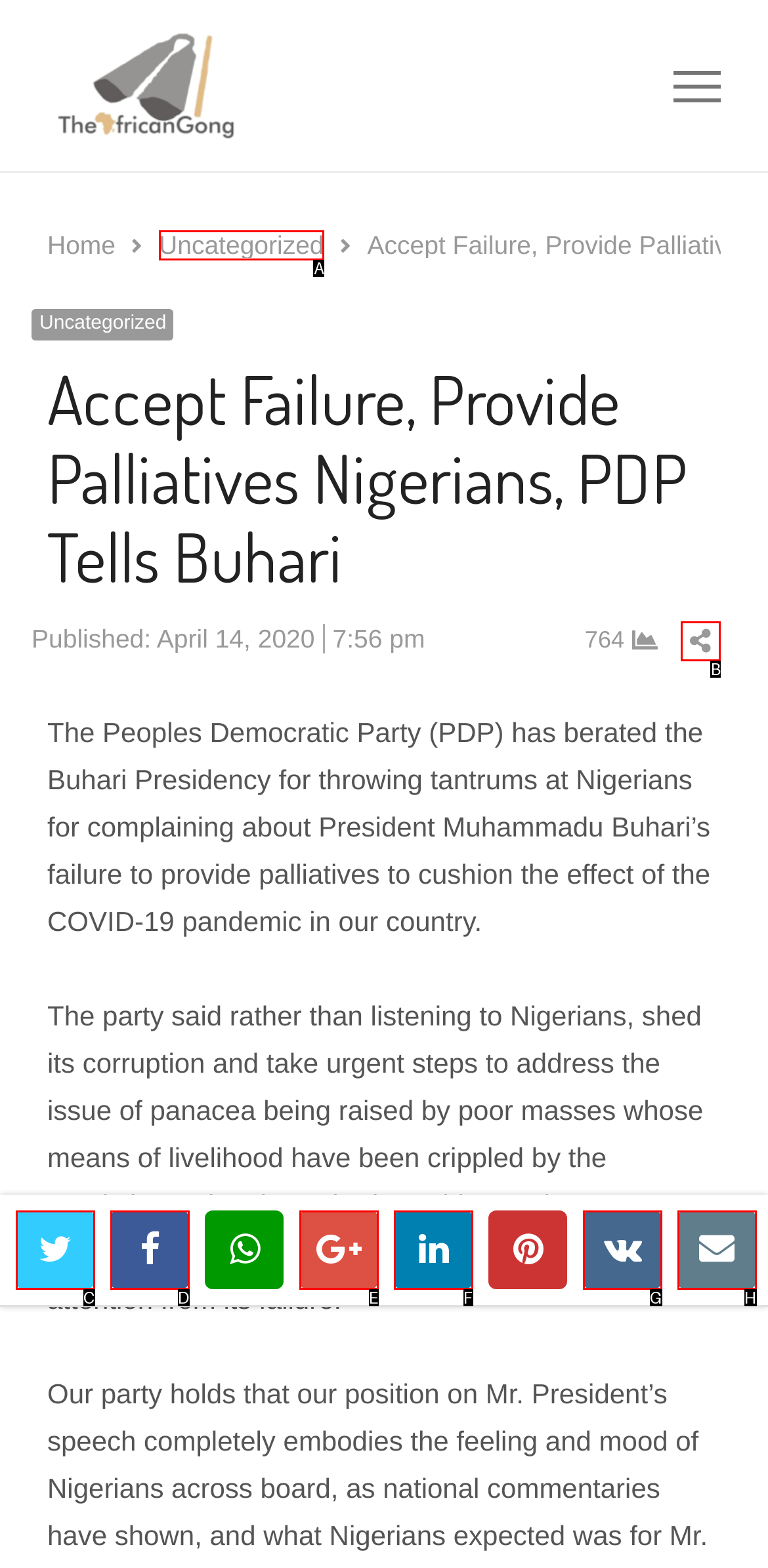Determine the HTML element that aligns with the description: Share this post
Answer by stating the letter of the appropriate option from the available choices.

B